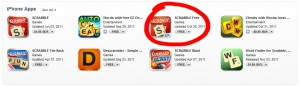Answer the following query with a single word or phrase:
What information is provided about each game?

Name and last updated date